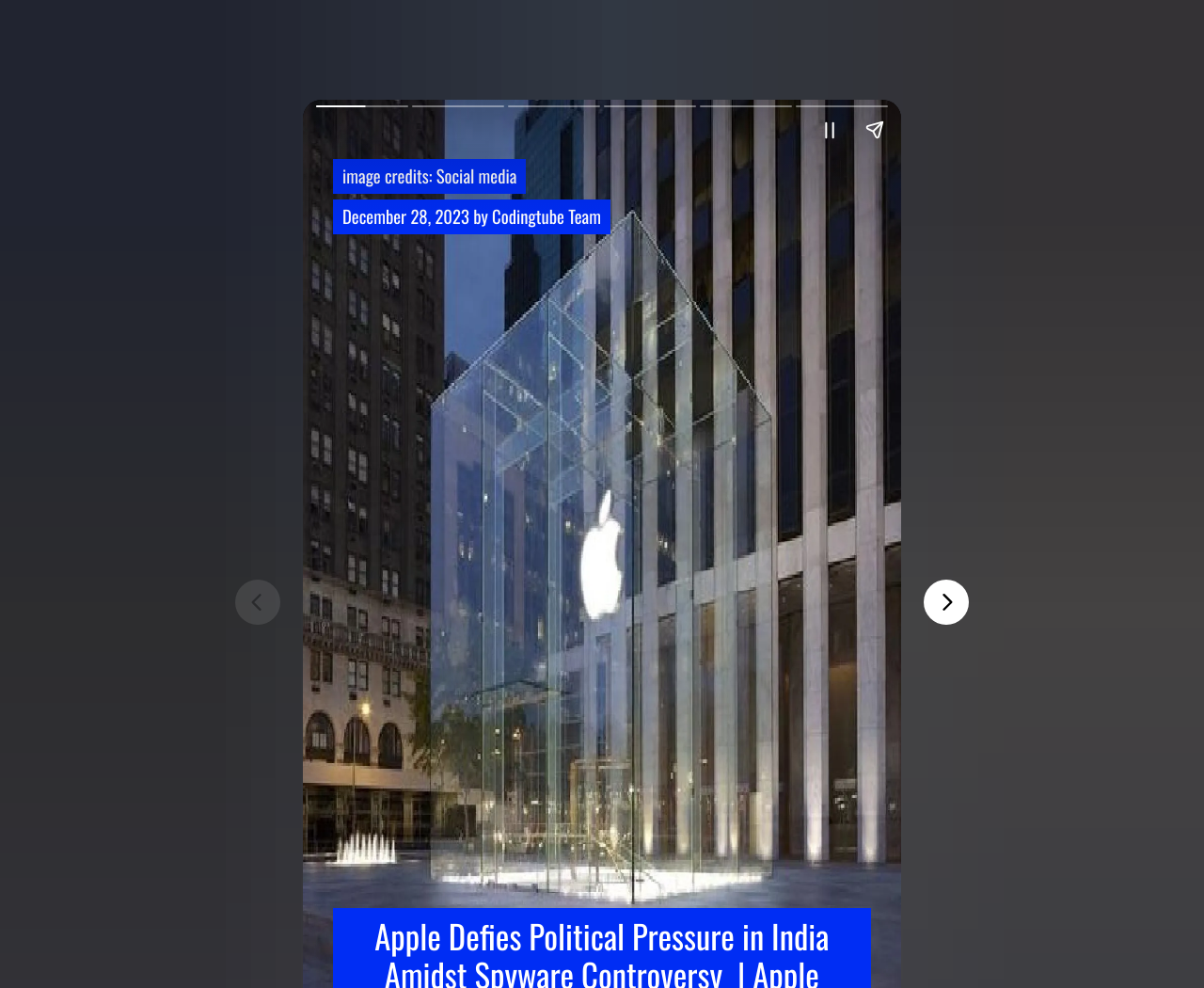Predict the bounding box coordinates for the UI element described as: "aria-label="Share story"". The coordinates should be four float numbers between 0 and 1, presented as [left, top, right, bottom].

[0.708, 0.108, 0.745, 0.154]